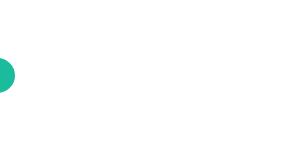Please give a short response to the question using one word or a phrase:
What is the language of the section label?

Spanish